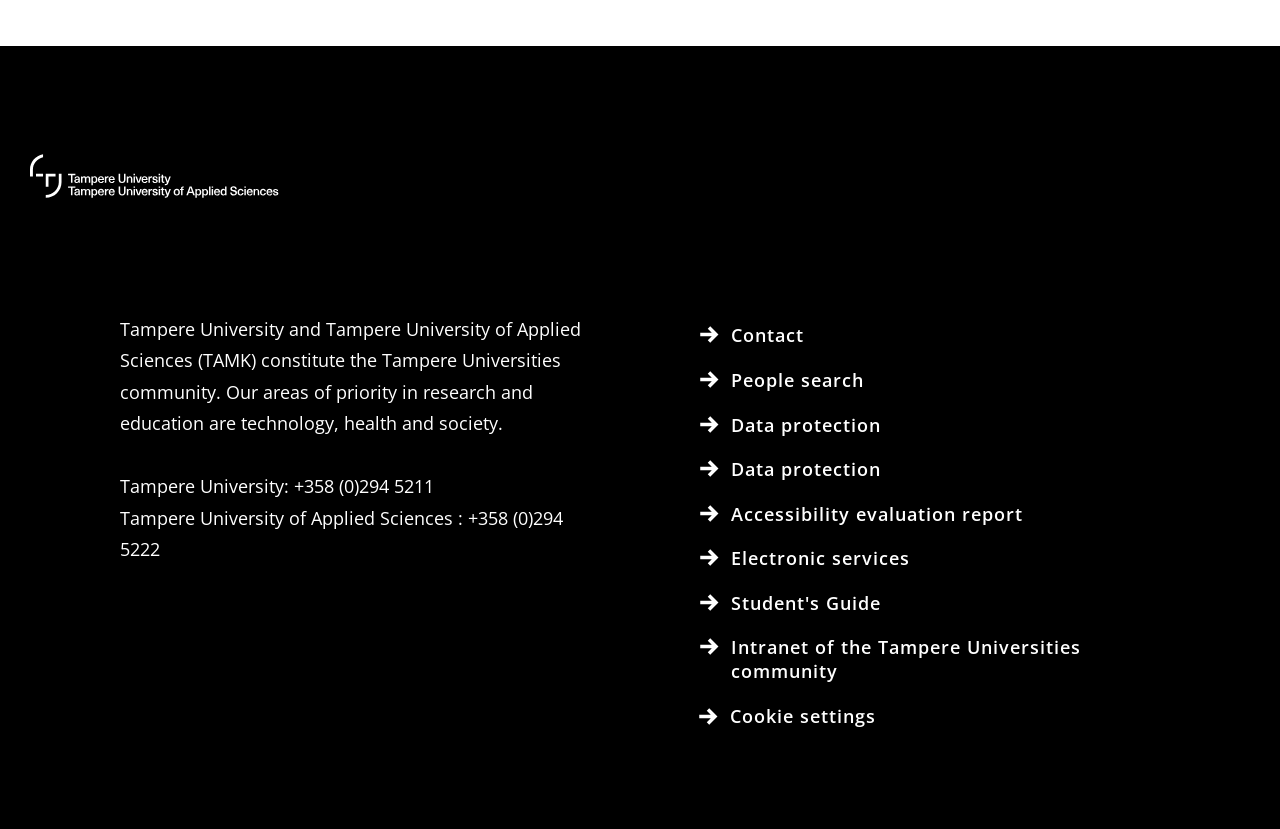Identify the coordinates of the bounding box for the element that must be clicked to accomplish the instruction: "View student's guide".

[0.531, 0.701, 0.891, 0.755]